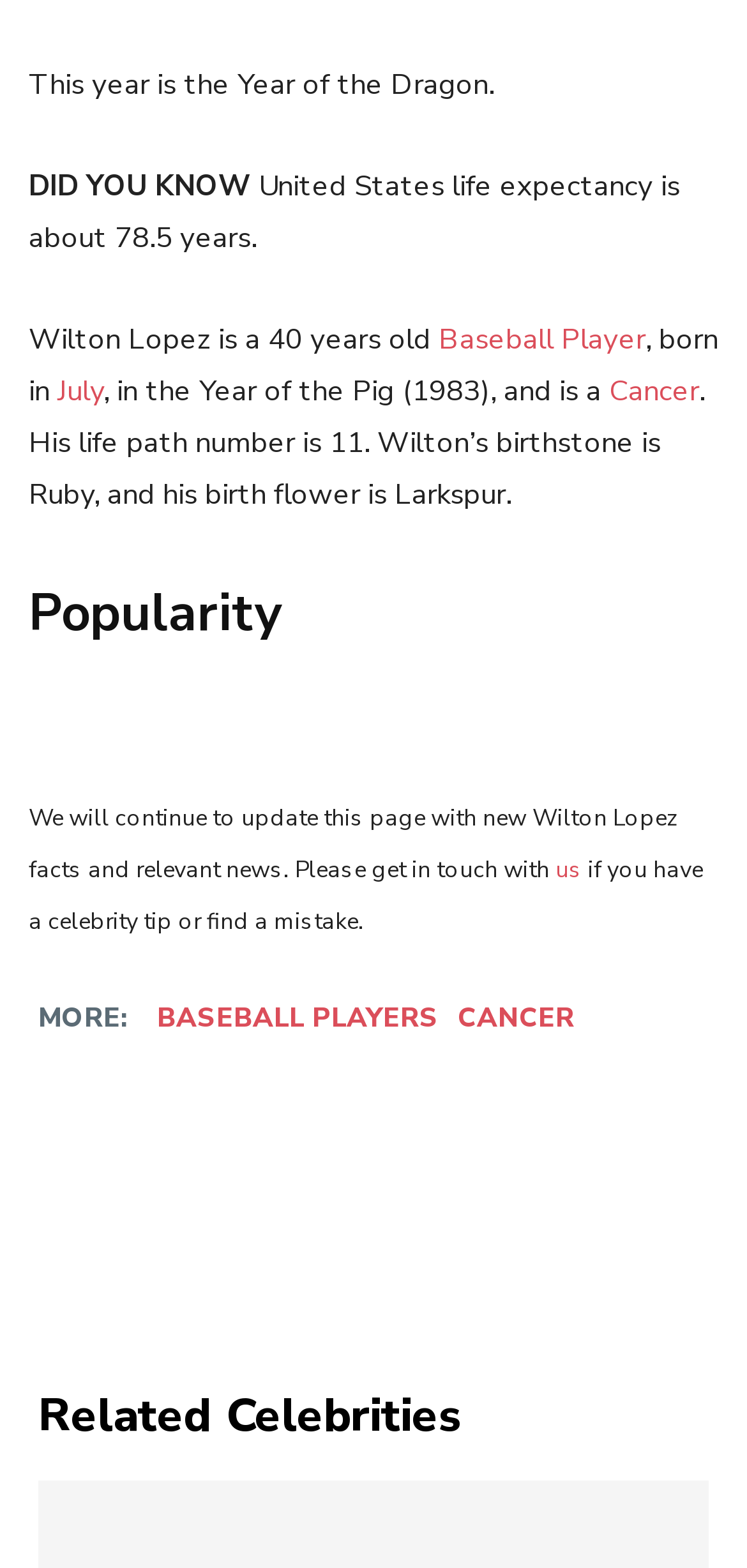Please mark the clickable region by giving the bounding box coordinates needed to complete this instruction: "contact us".

[0.744, 0.545, 0.779, 0.565]